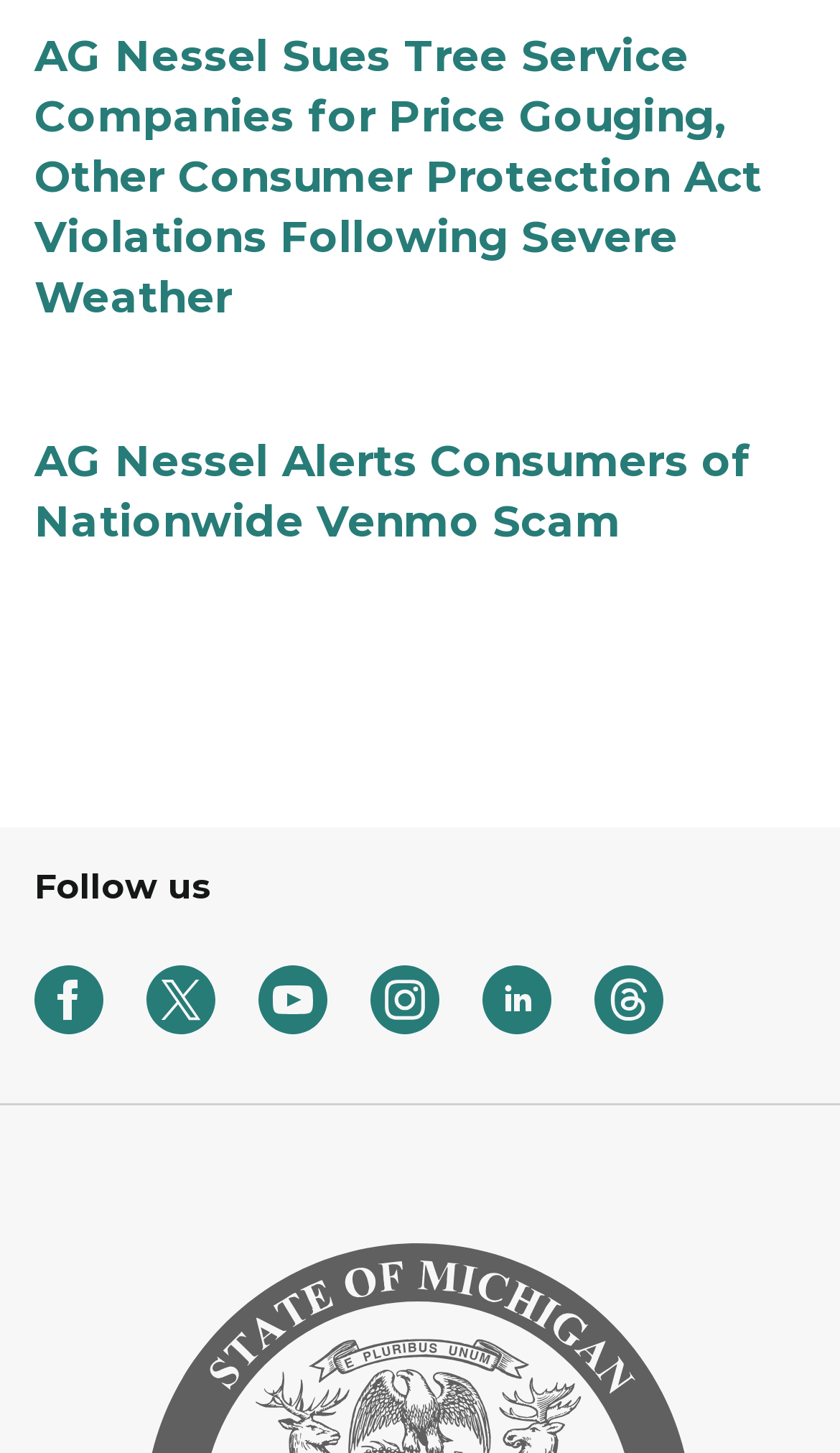Pinpoint the bounding box coordinates of the clickable element to carry out the following instruction: "View AG Nessel's instagram profile."

[0.441, 0.665, 0.523, 0.712]